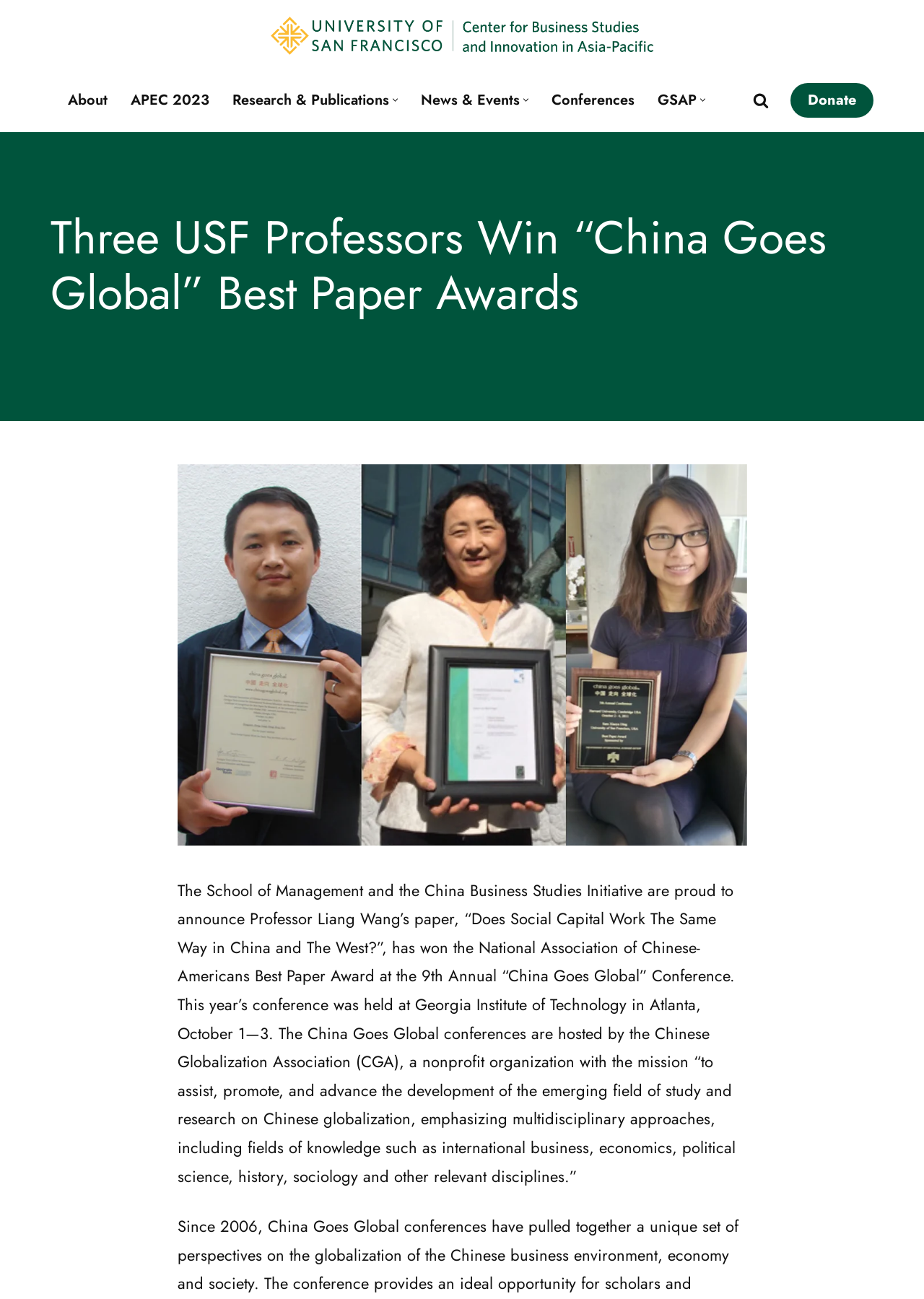What is the name of the professor who won the National Association of Chinese-Americans Best Paper Award?
Answer the question with just one word or phrase using the image.

Liang Wang